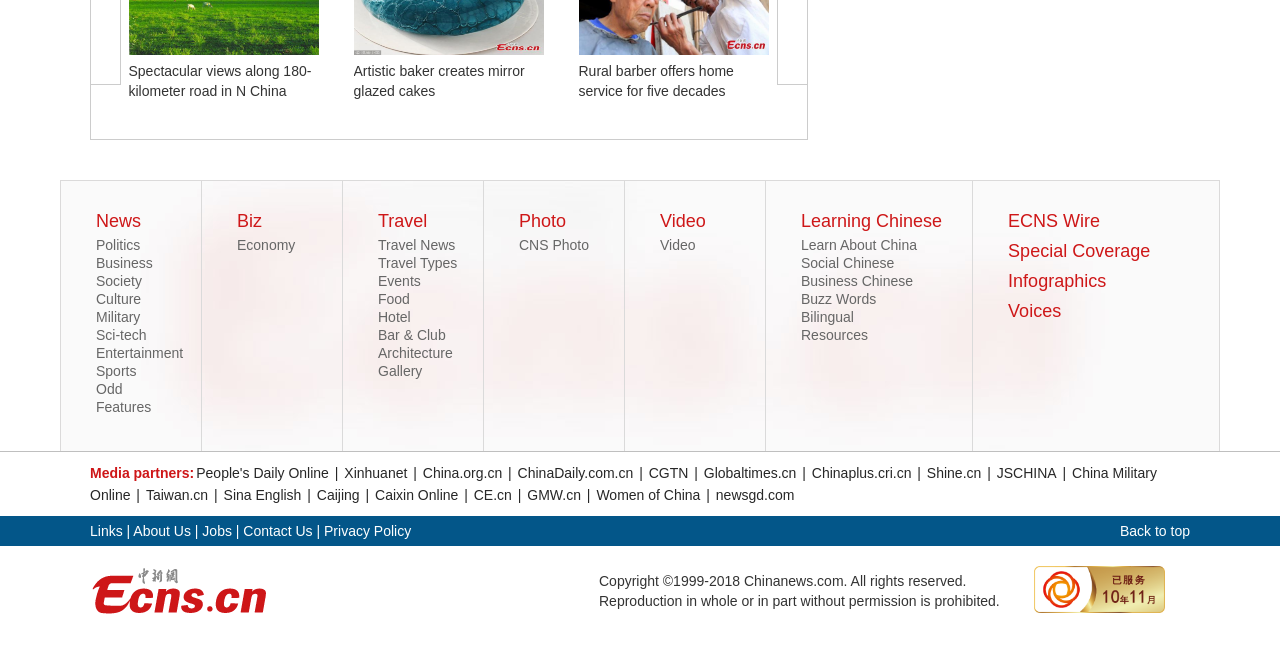Respond to the following question with a brief word or phrase:
What is the last category listed in the left sidebar?

Learning Chinese